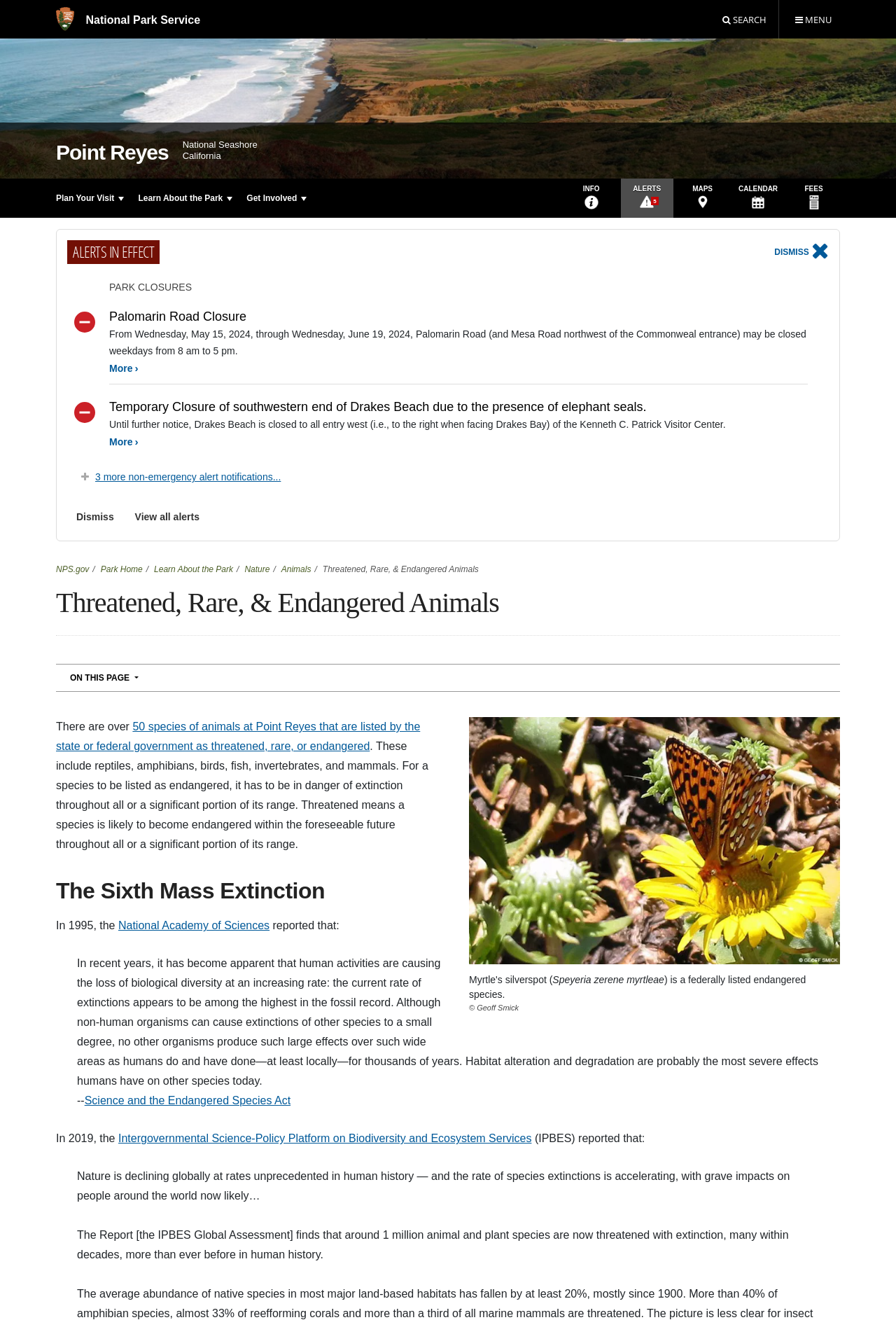What is the name of the platform that reported in 2019 that nature is declining globally at rates unprecedented in human history?
Look at the screenshot and give a one-word or phrase answer.

Intergovernmental Science-Policy Platform on Biodiversity and Ecosystem Services